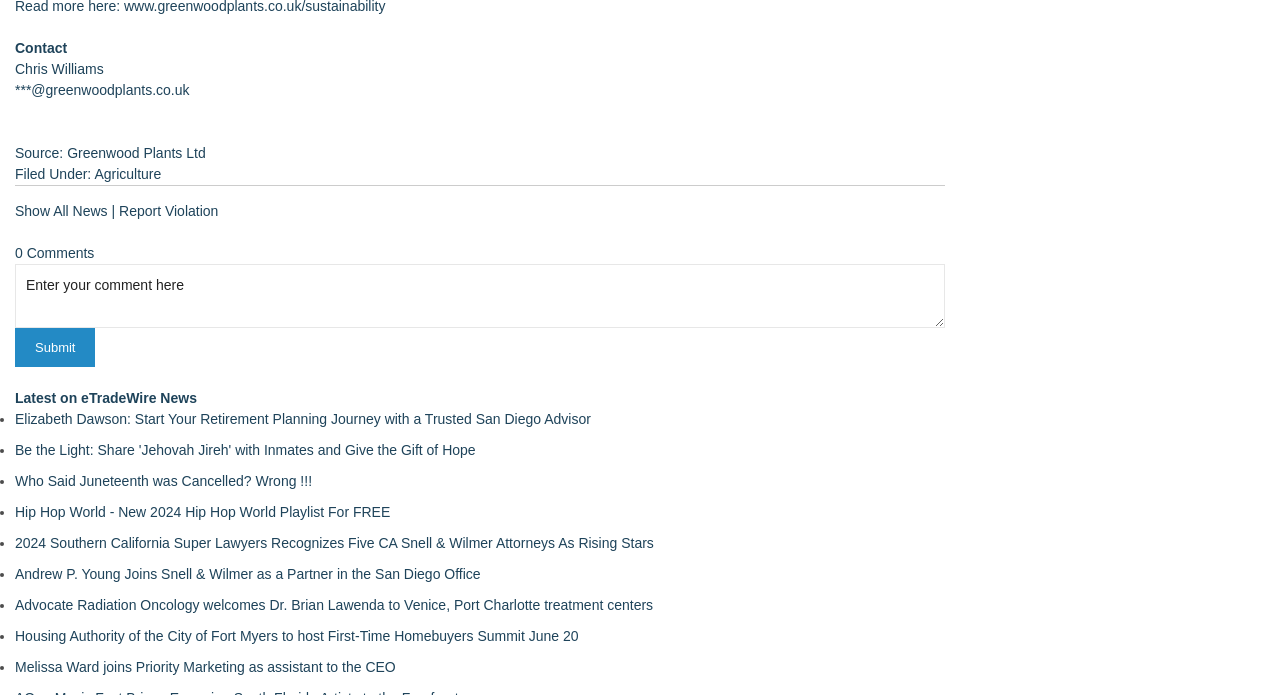Please identify the bounding box coordinates for the region that you need to click to follow this instruction: "Read Elizabeth Dawson's article".

[0.012, 0.592, 0.462, 0.615]